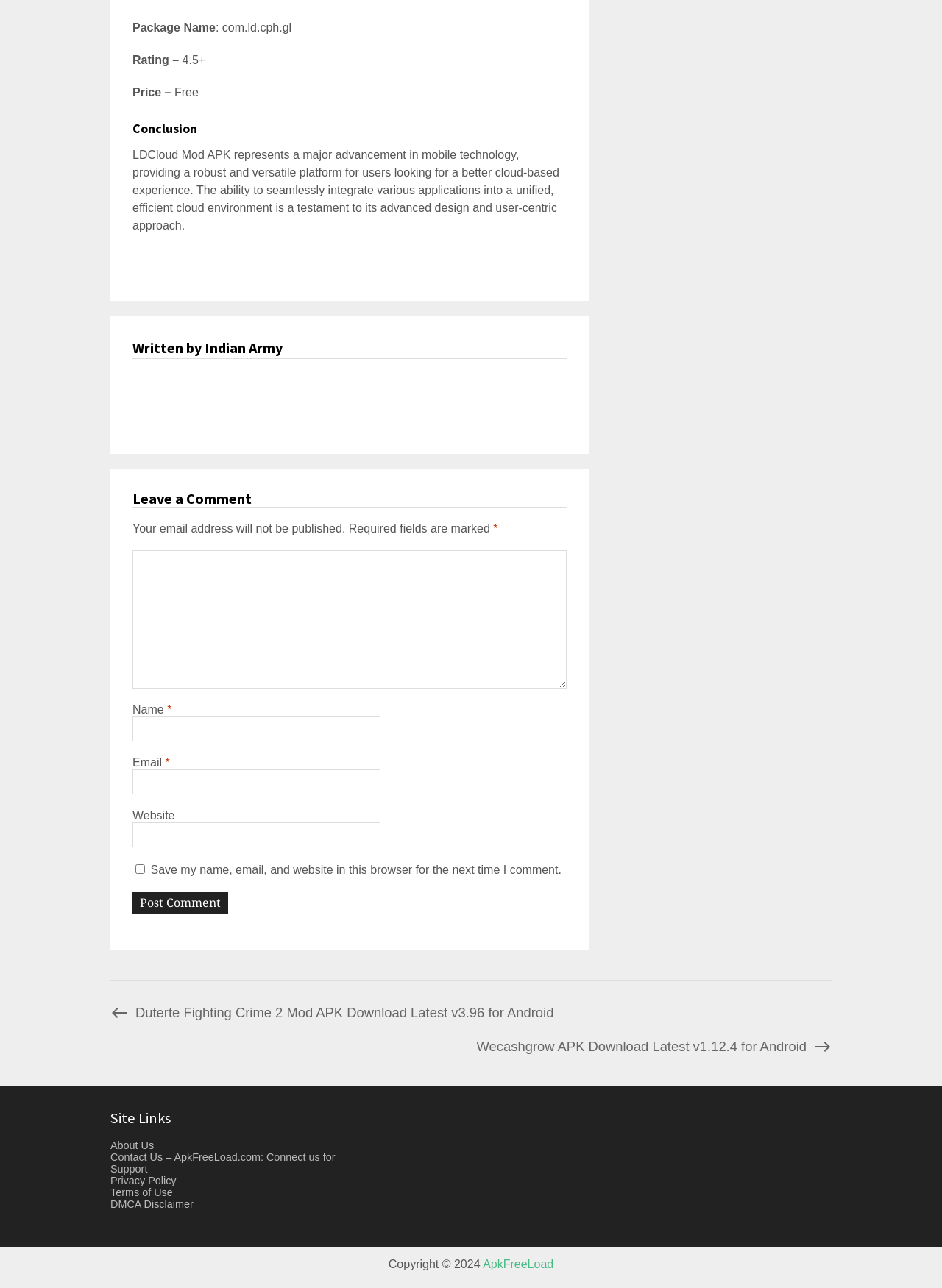Determine the bounding box coordinates of the clickable area required to perform the following instruction: "go to home page". The coordinates should be represented as four float numbers between 0 and 1: [left, top, right, bottom].

None